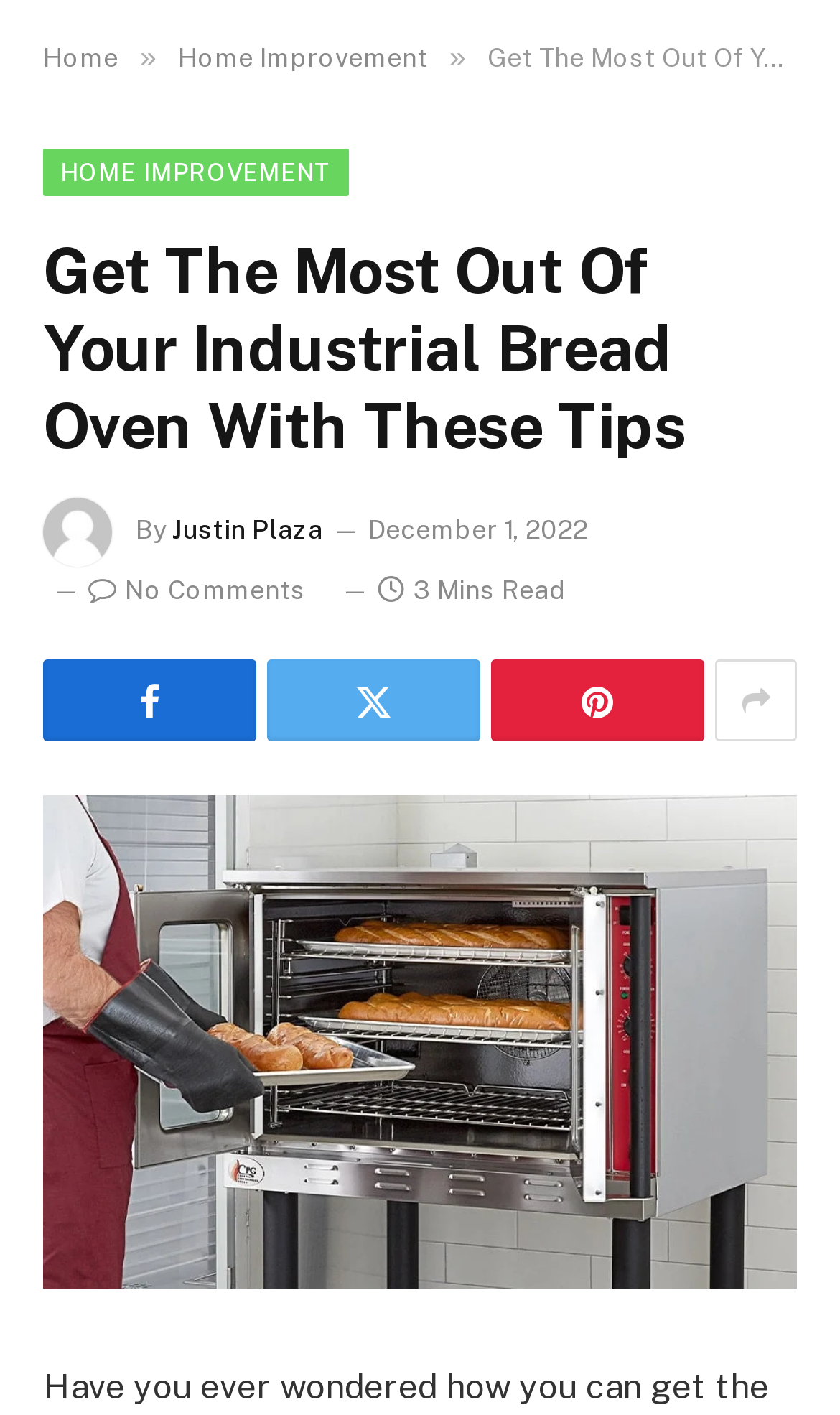Could you specify the bounding box coordinates for the clickable section to complete the following instruction: "go to home page"?

[0.051, 0.03, 0.141, 0.052]